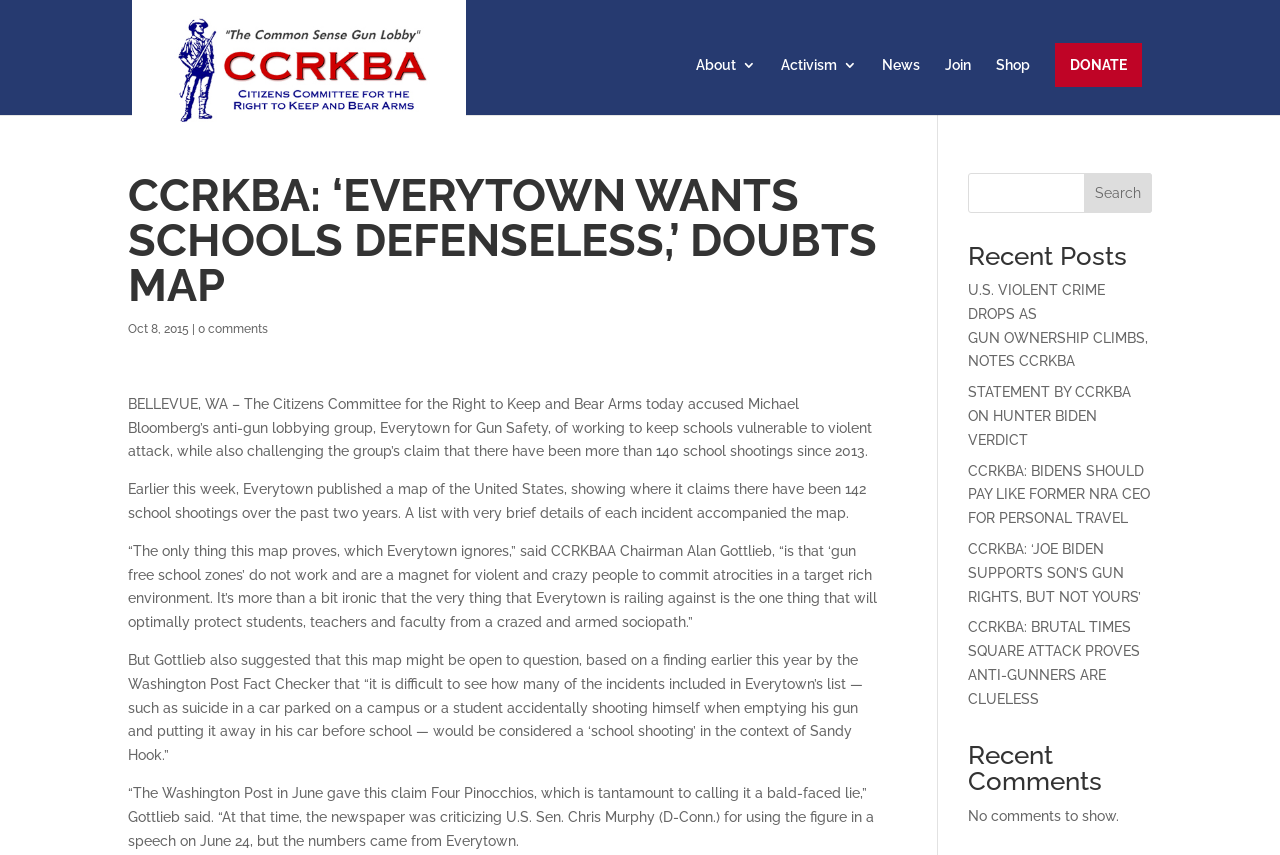Please specify the bounding box coordinates of the region to click in order to perform the following instruction: "Check the last updated date".

None